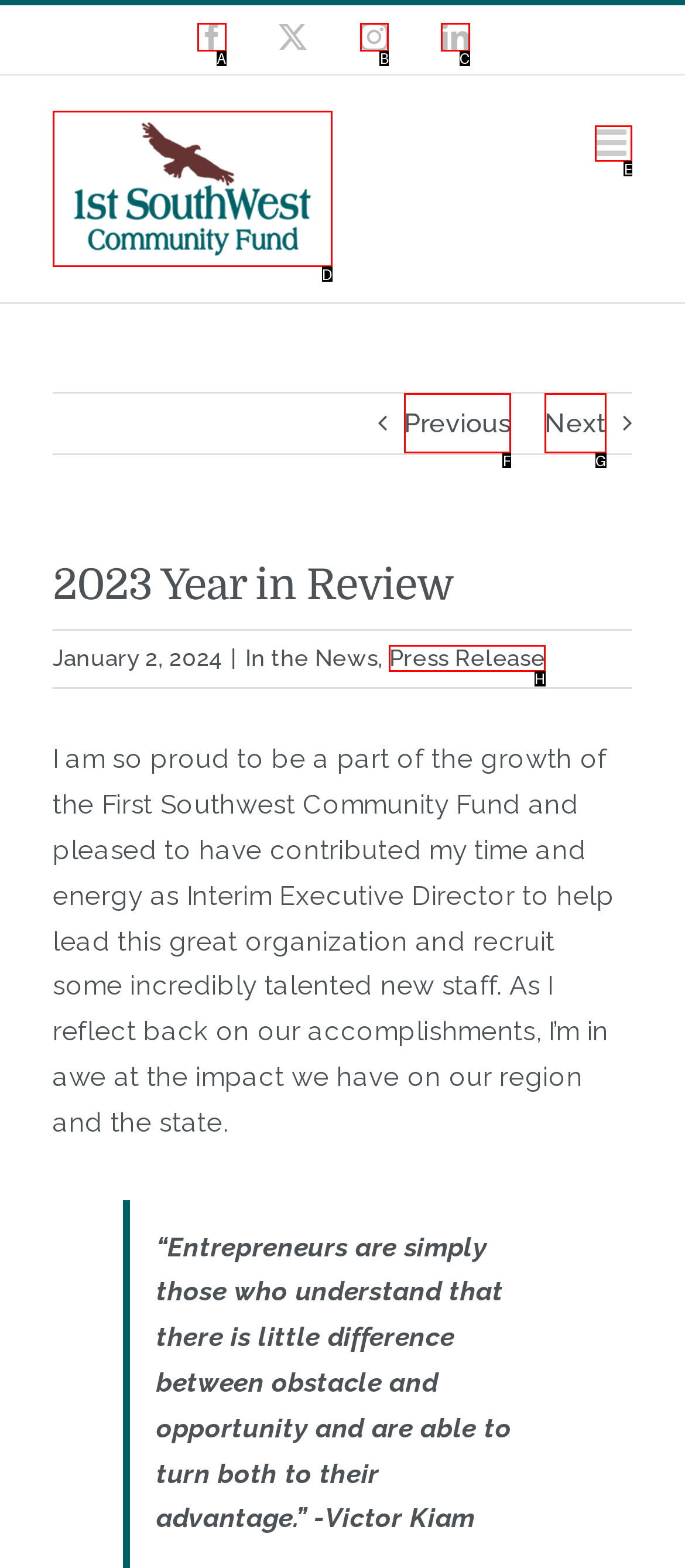Choose the HTML element that should be clicked to achieve this task: Toggle mobile menu
Respond with the letter of the correct choice.

E